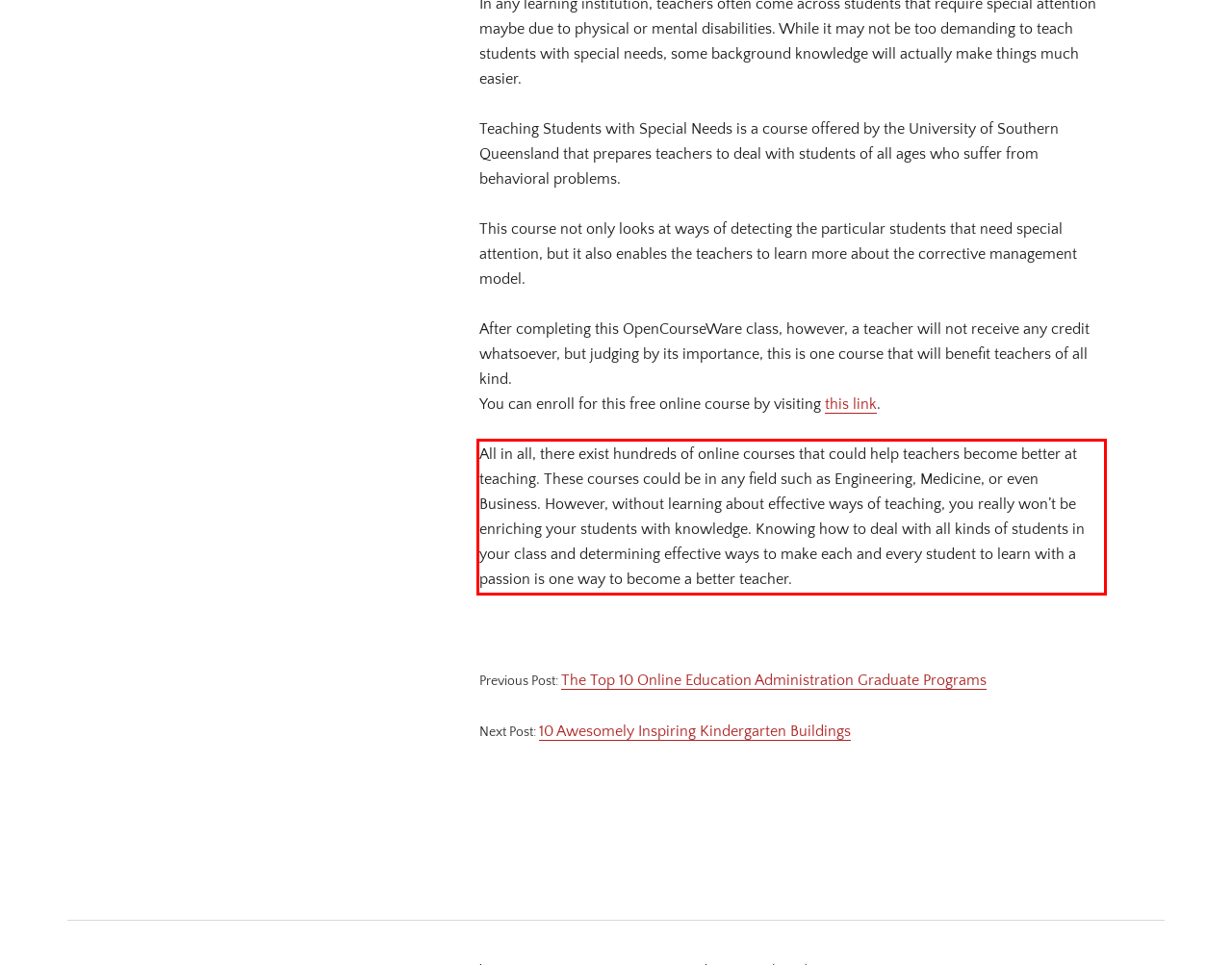You are provided with a webpage screenshot that includes a red rectangle bounding box. Extract the text content from within the bounding box using OCR.

All in all, there exist hundreds of online courses that could help teachers become better at teaching. These courses could be in any field such as Engineering, Medicine, or even Business. However, without learning about effective ways of teaching, you really won’t be enriching your students with knowledge. Knowing how to deal with all kinds of students in your class and determining effective ways to make each and every student to learn with a passion is one way to become a better teacher.